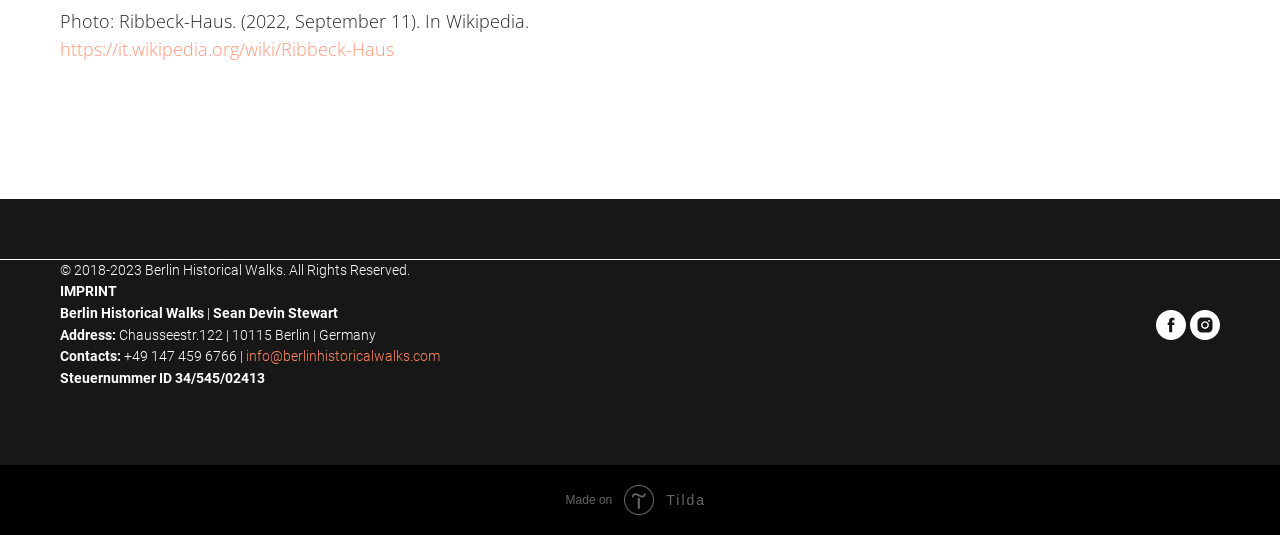What is the purpose of the webpage?
From the screenshot, provide a brief answer in one word or phrase.

Historical Walks